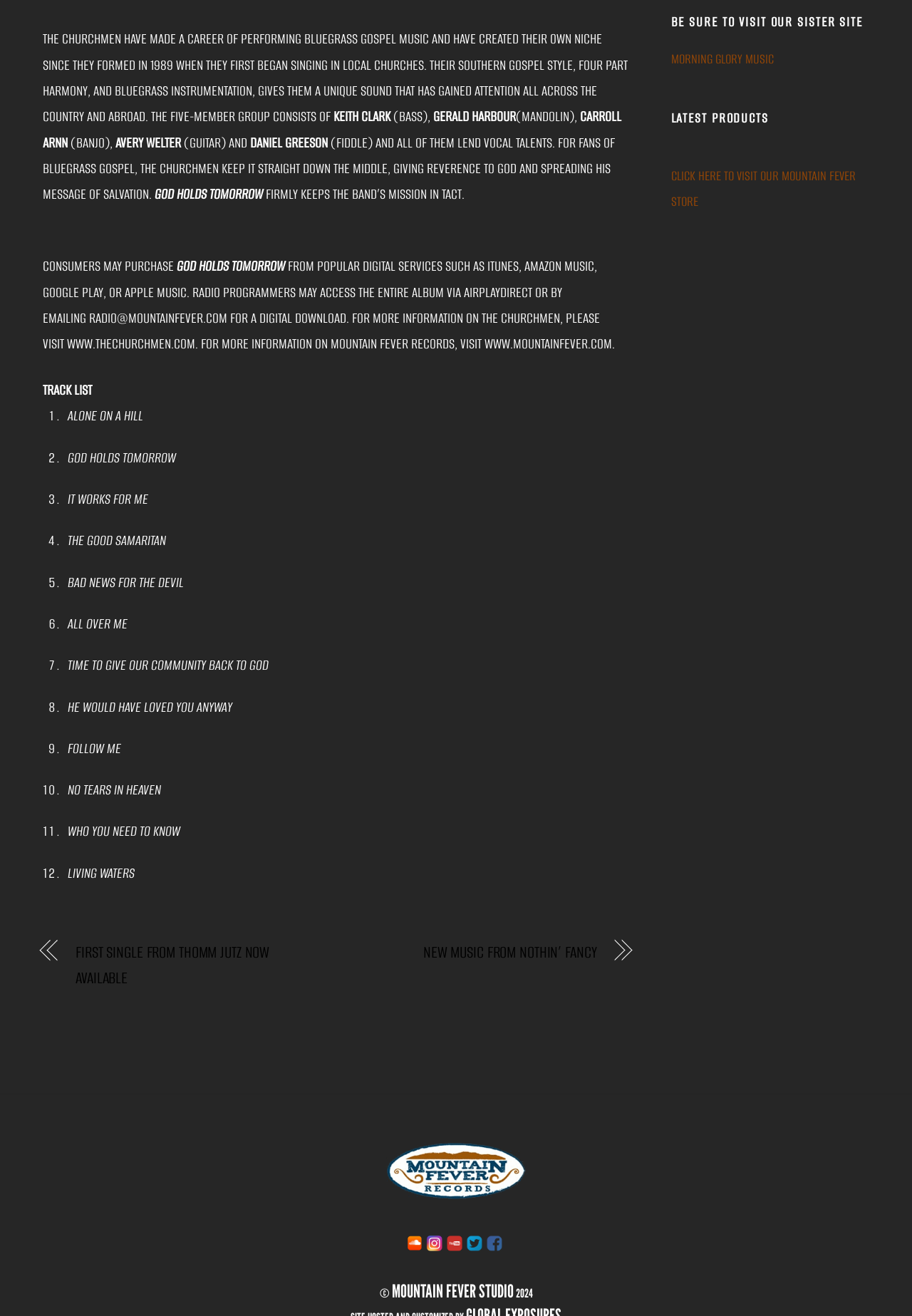Identify the bounding box coordinates for the UI element described by the following text: "NEW MUSIC FROM NOTHIN’ FANCY". Provide the coordinates as four float numbers between 0 and 1, in the format [left, top, right, bottom].

[0.388, 0.714, 0.654, 0.734]